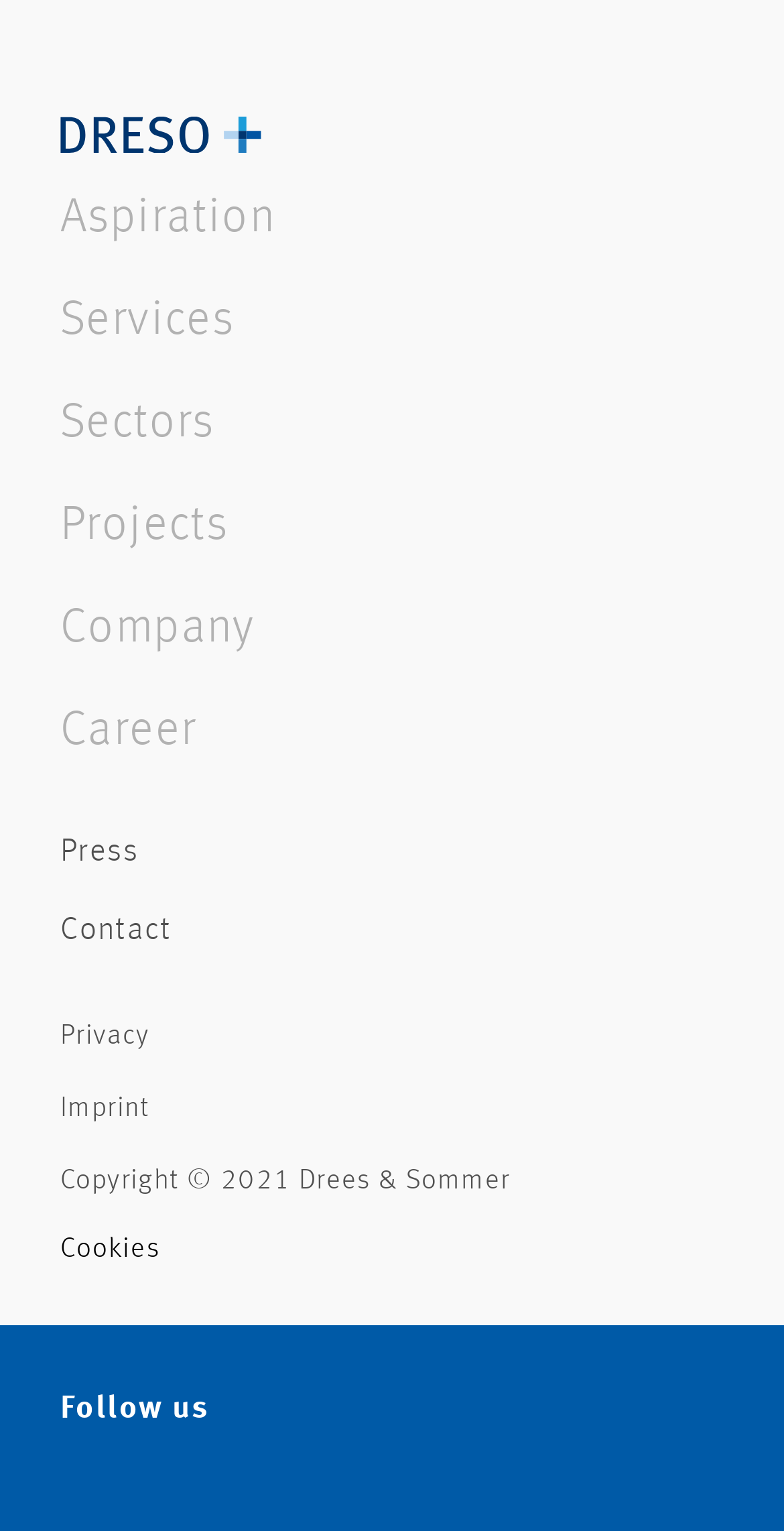Please find the bounding box coordinates of the element's region to be clicked to carry out this instruction: "read about Marijuana Legalization".

None